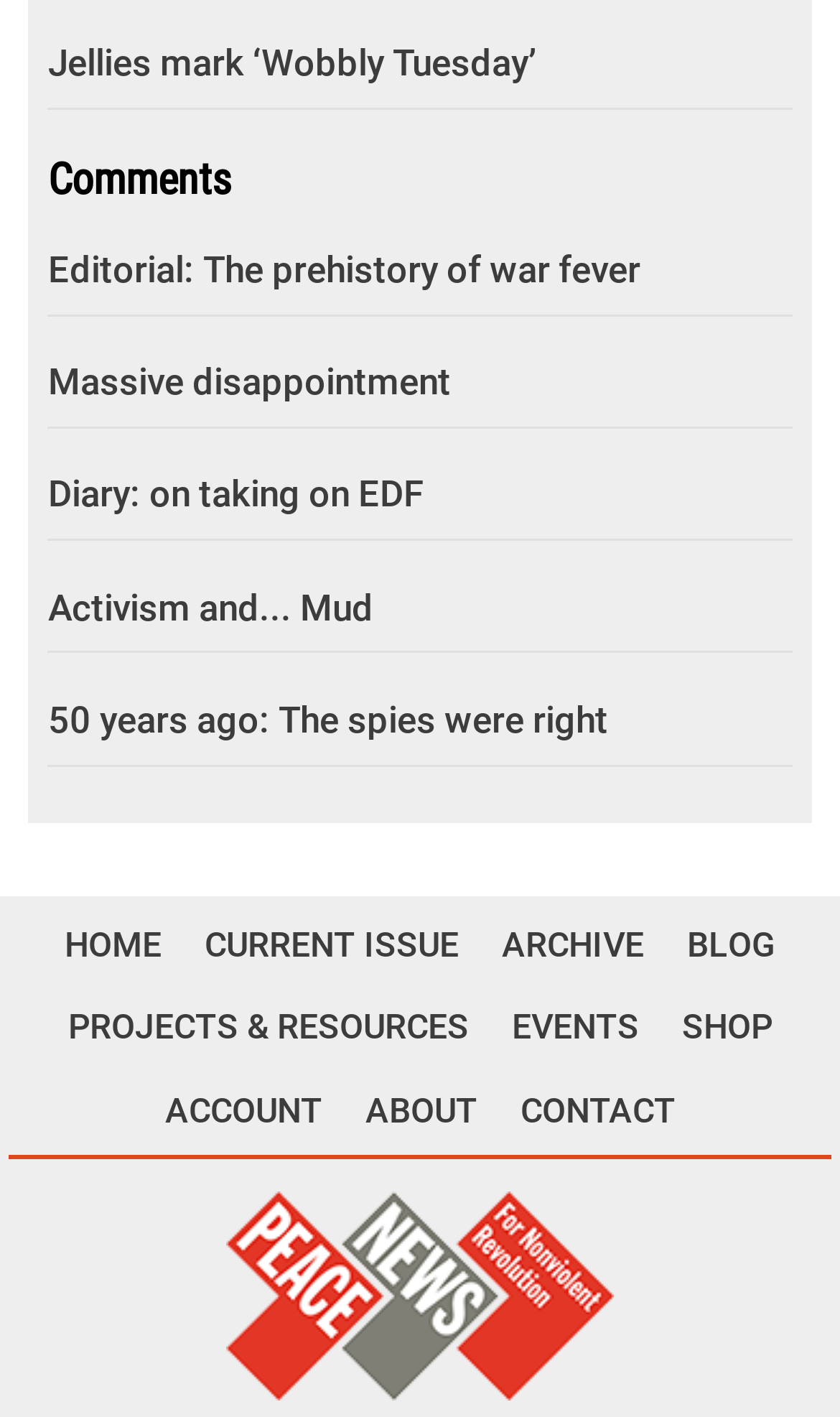Locate the bounding box coordinates of the clickable element to fulfill the following instruction: "Go to the homepage". Provide the coordinates as four float numbers between 0 and 1 in the format [left, top, right, bottom].

[0.056, 0.638, 0.213, 0.697]